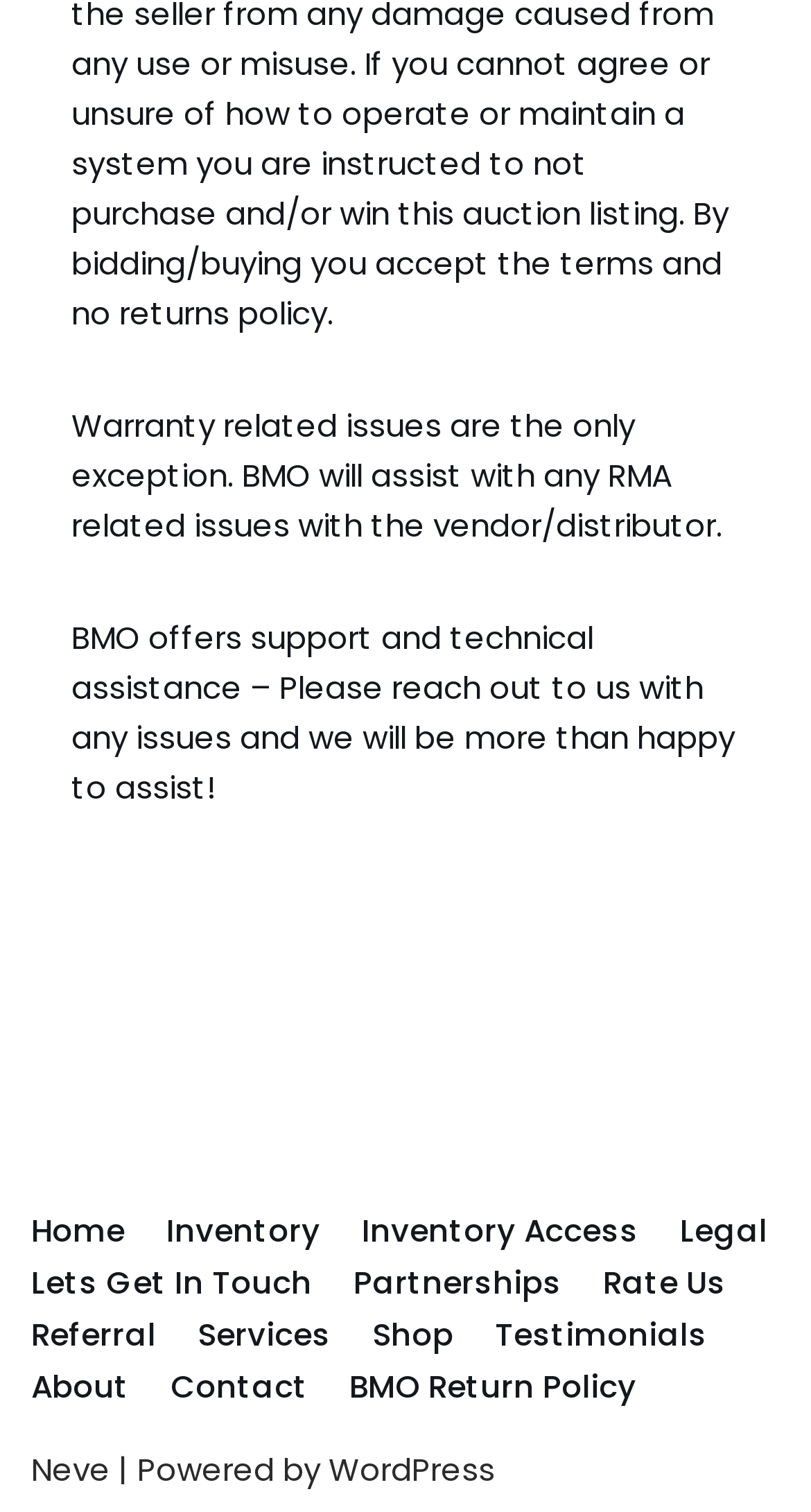What is the purpose of BMO?
Examine the image and provide an in-depth answer to the question.

Based on the static text elements on the webpage, it is clear that BMO offers support and technical assistance. The text 'BMO offers support and technical assistance – Please reach out to us with any issues and we will be more than happy to assist!' suggests that BMO is a service provider that helps with technical issues.